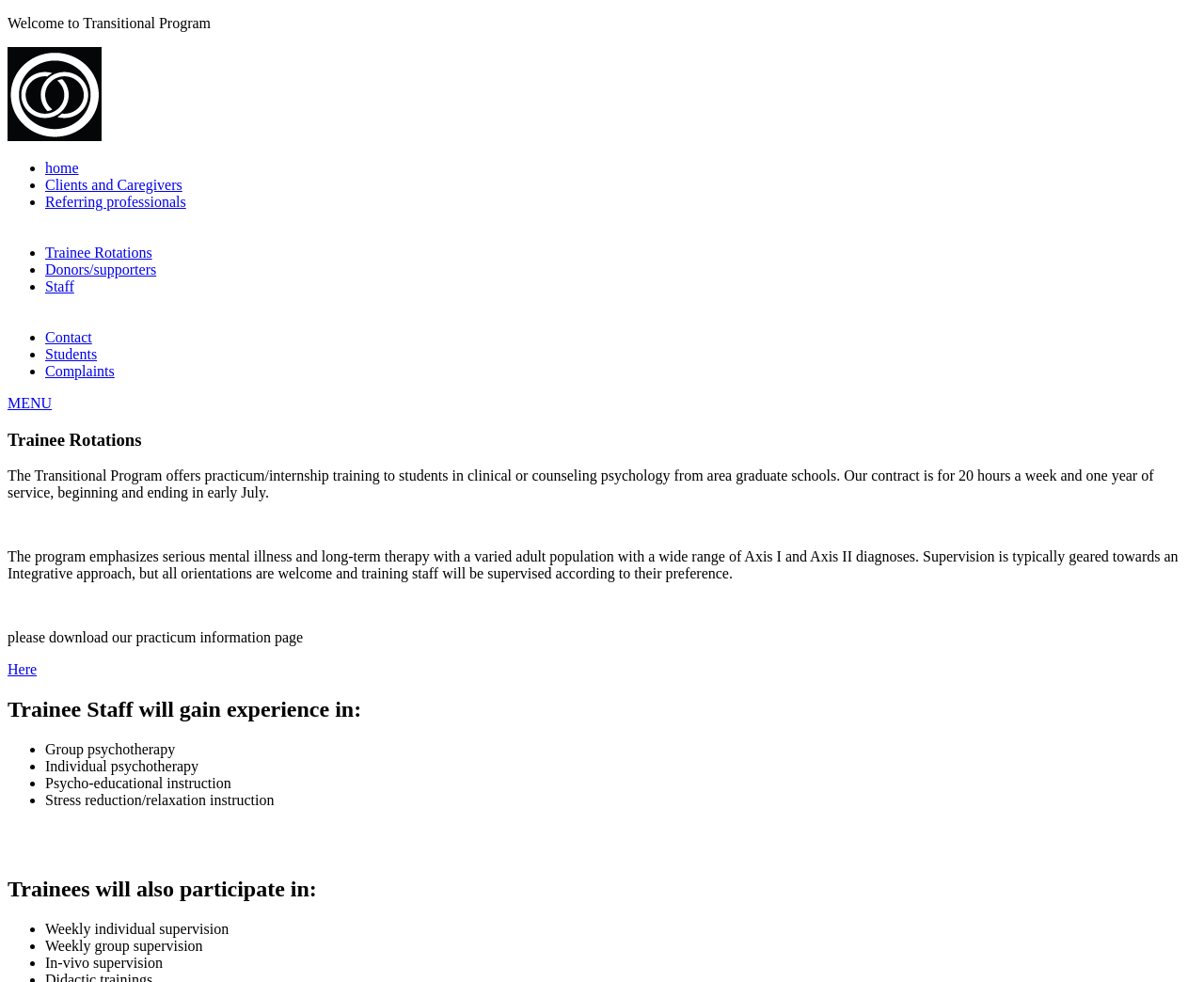What can trainees gain experience in?
Utilize the image to construct a detailed and well-explained answer.

Trainees can gain experience in group psychotherapy, individual psychotherapy, psycho-educational instruction, and stress reduction/relaxation instruction, as listed in the StaticText elements with bullet points.